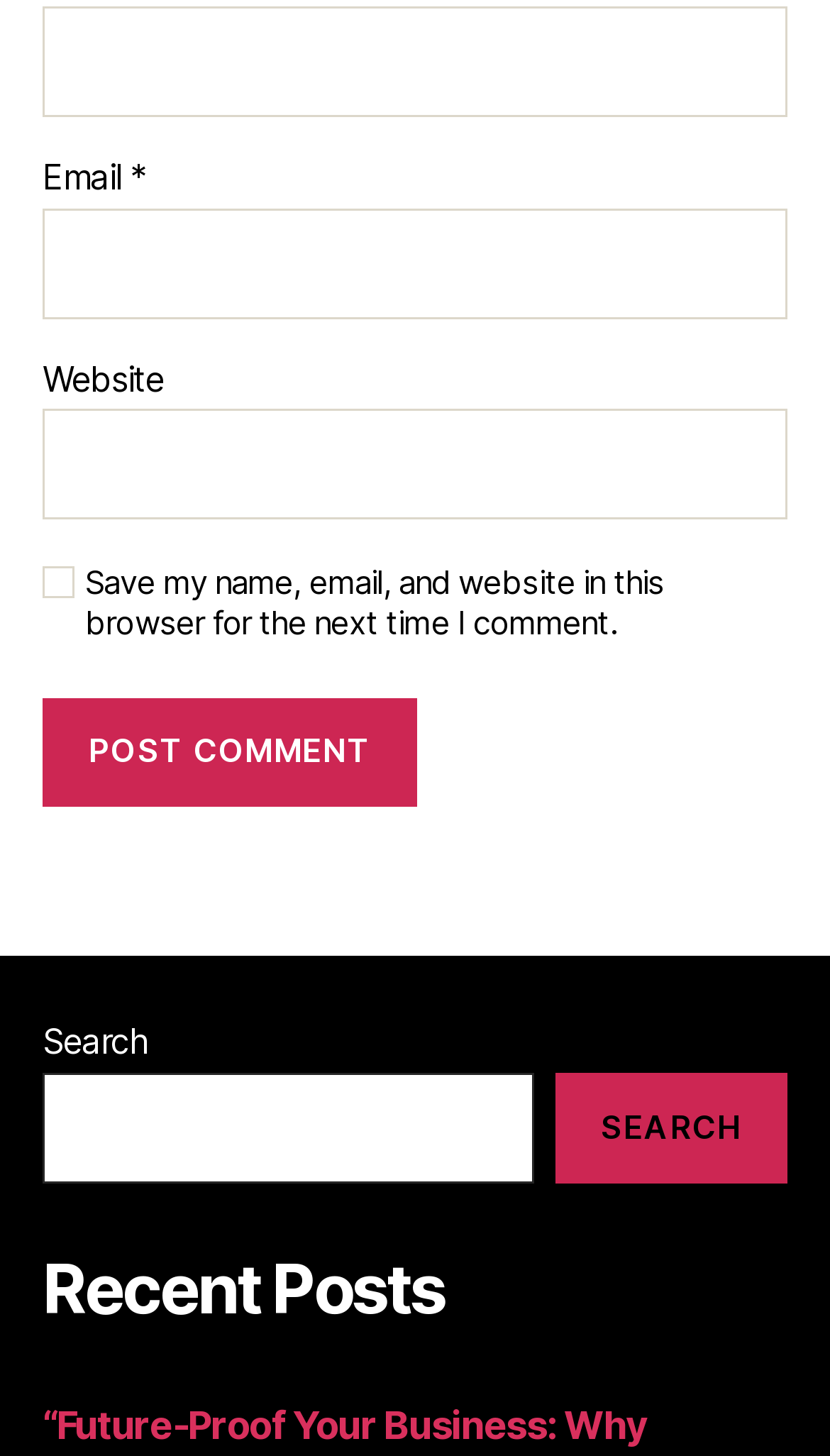Provide a short, one-word or phrase answer to the question below:
What is the purpose of the search box?

Search the website